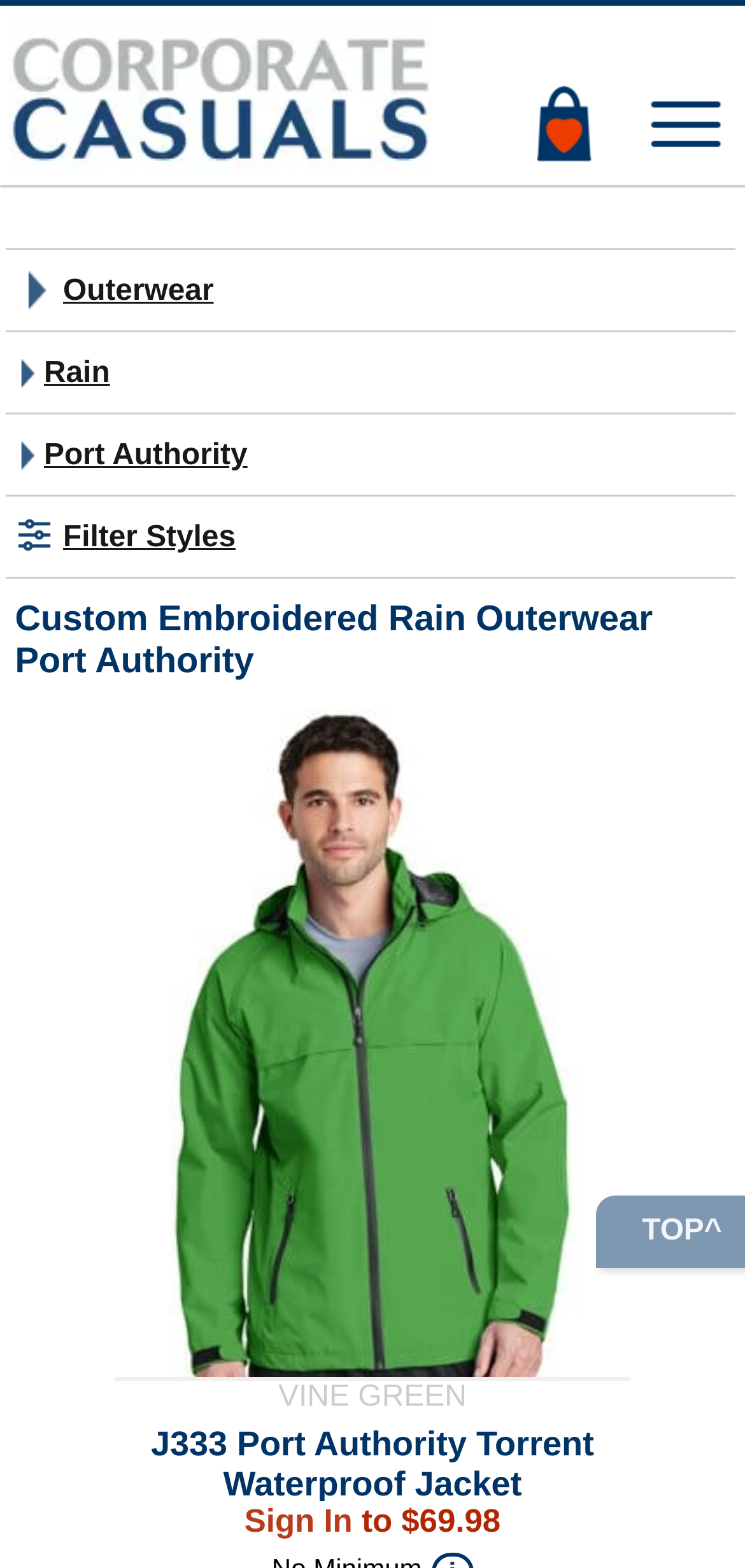Locate the bounding box coordinates of the UI element described by: "name="txtSearch" placeholder="Search..."". The bounding box coordinates should consist of four float numbers between 0 and 1, i.e., [left, top, right, bottom].

[0.0, 0.239, 0.036, 0.304]